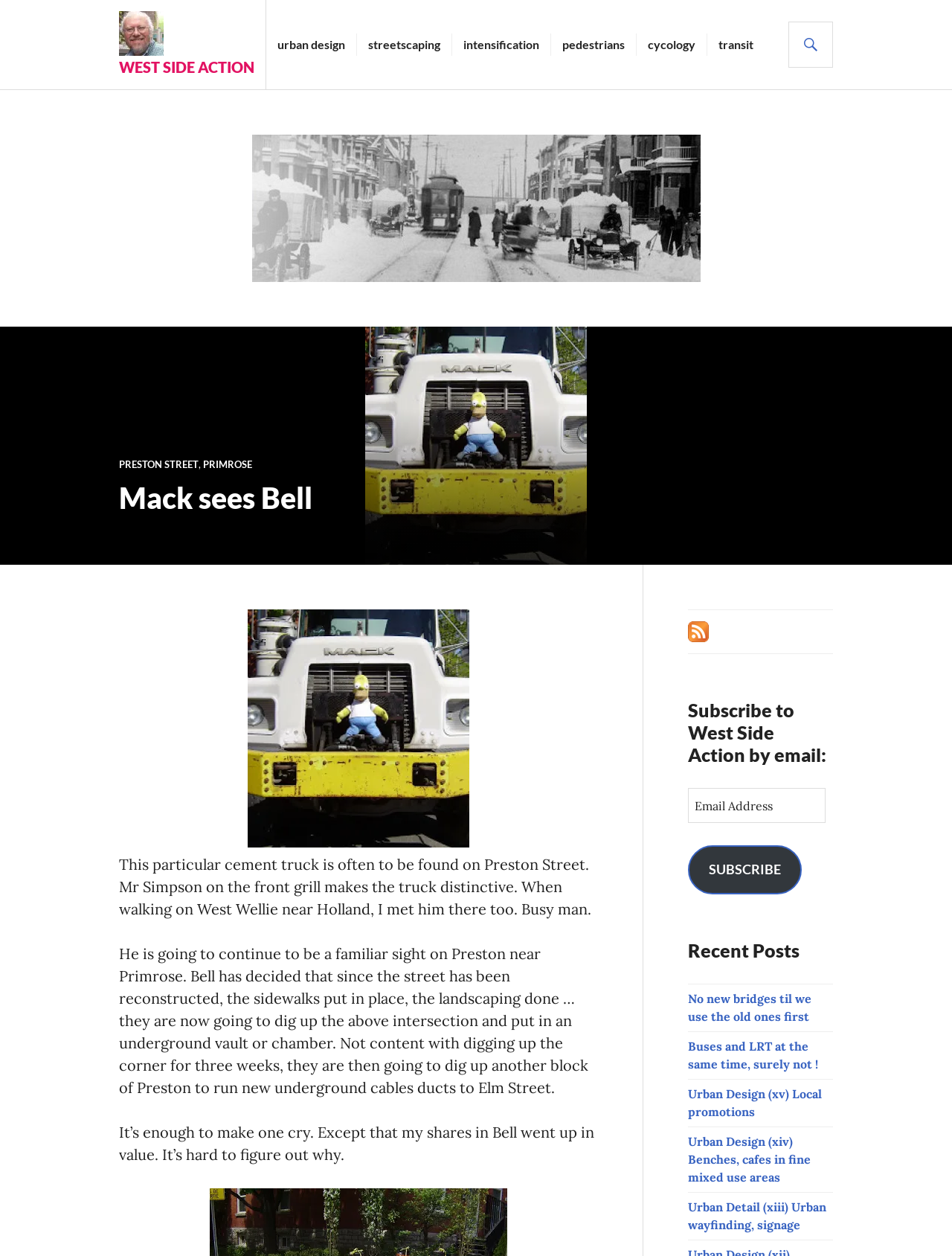Please respond to the question using a single word or phrase:
What is being constructed at the intersection of Preston and Primrose?

Underground vault or chamber